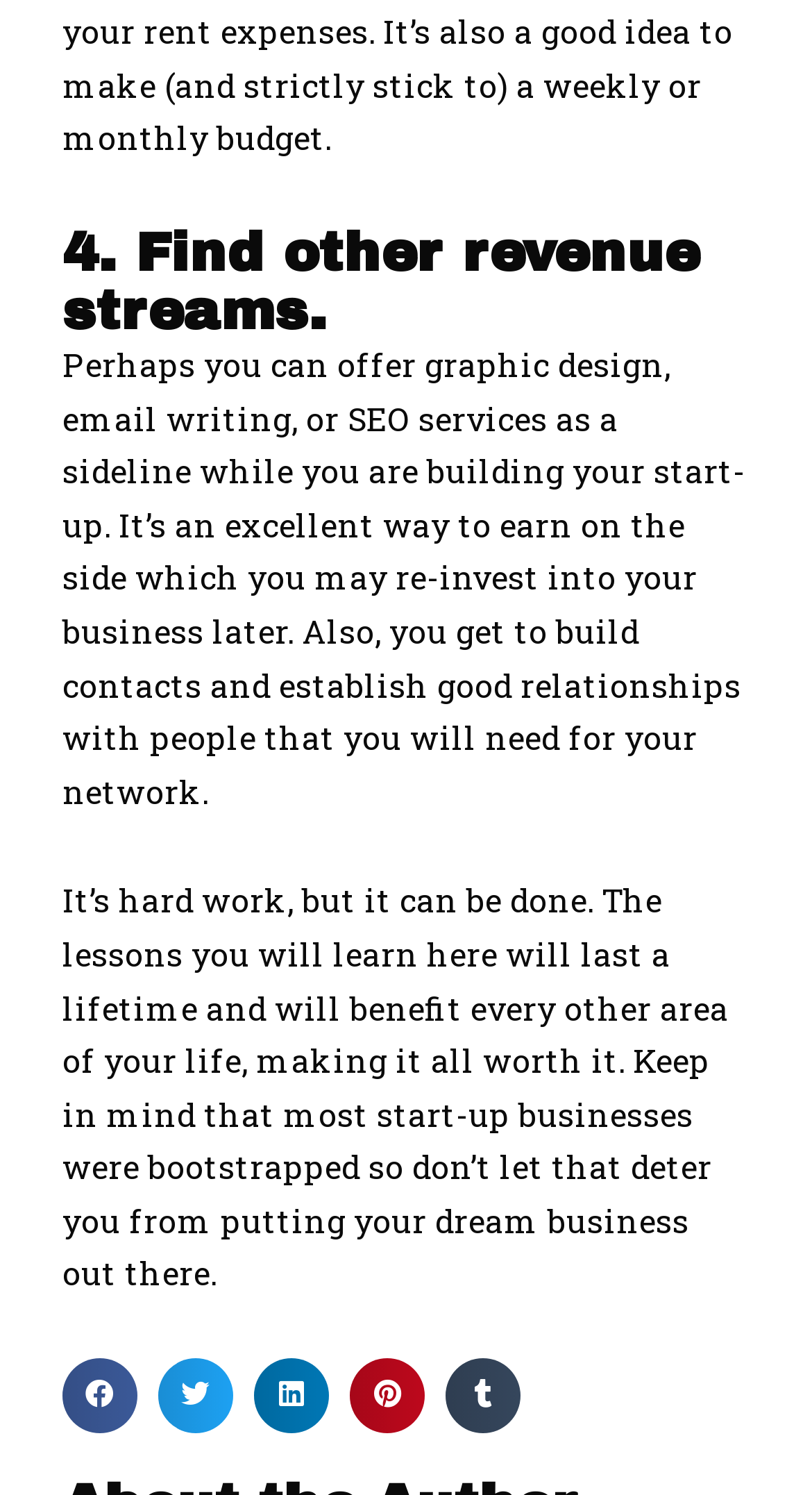Calculate the bounding box coordinates for the UI element based on the following description: "aria-label="Share on facebook"". Ensure the coordinates are four float numbers between 0 and 1, i.e., [left, top, right, bottom].

[0.077, 0.909, 0.169, 0.959]